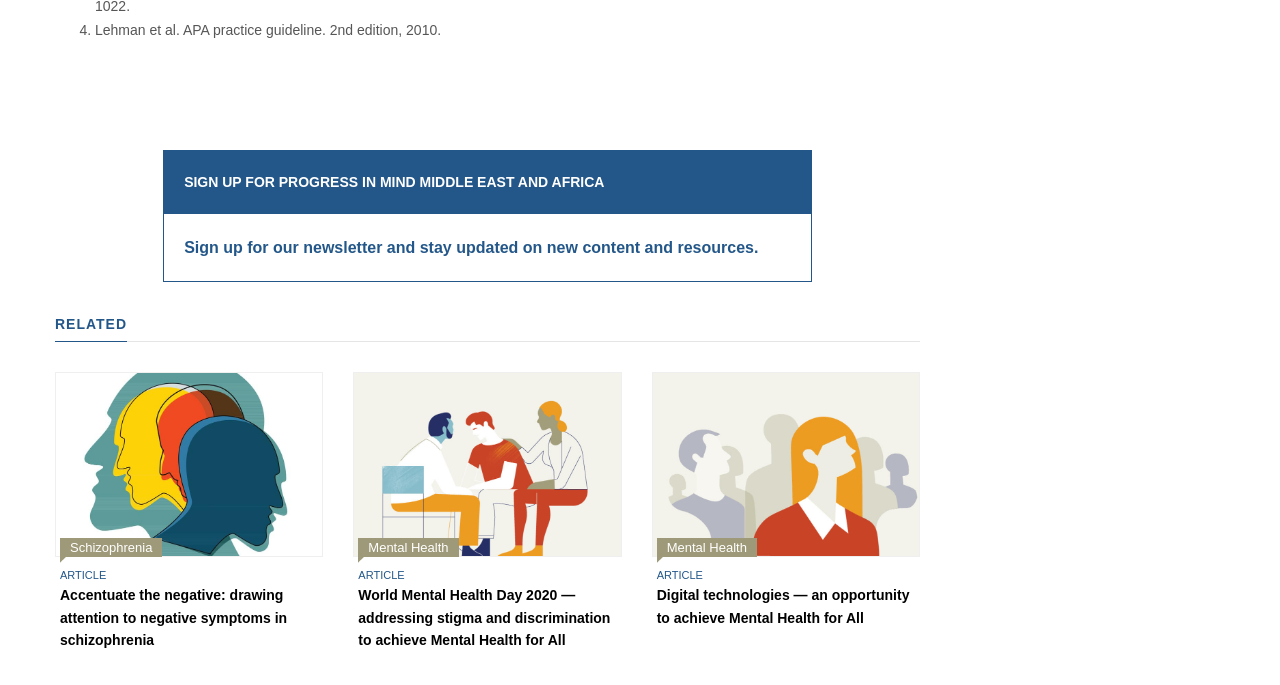Based on the element description parent_node: Mental Health, identify the bounding box of the UI element in the given webpage screenshot. The coordinates should be in the format (top-left x, top-left y, bottom-right x, bottom-right y) and must be between 0 and 1.

[0.276, 0.667, 0.486, 0.69]